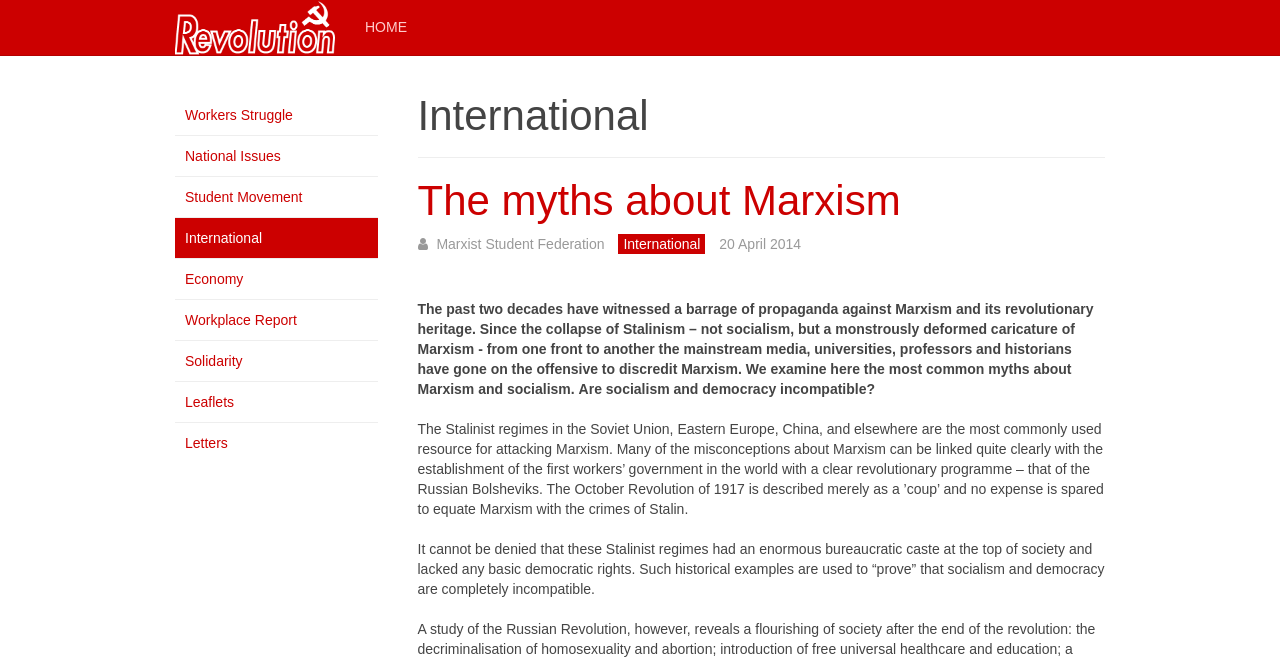Provide a thorough description of this webpage.

The webpage is about Workers Alternative, with a prominent link and image at the top left corner with the same title. To the right of this, there is a horizontal navigation menu with links to "HOME" and other categories such as "International", "National Issues", "Student Movement", and more.

Below the navigation menu, there is a heading "International" followed by a subheading "The myths about Marxism". This section appears to be the main content of the page, with a brief description of the myths about Marxism and socialism. The text explains how the past two decades have seen a surge in propaganda against Marxism and its revolutionary heritage, and how the mainstream media, universities, and historians have worked to discredit Marxism.

The page then presents a series of paragraphs discussing common myths about Marxism and socialism, including the idea that socialism and democracy are incompatible. The text argues that the Stalinist regimes in the Soviet Union, Eastern Europe, China, and elsewhere are often used to attack Marxism, and that these regimes lacked basic democratic rights.

Throughout the page, there are several links to related articles or categories, including "The myths about Marxism", "International", and others. The overall layout of the page is organized, with clear headings and concise text, making it easy to navigate and read.